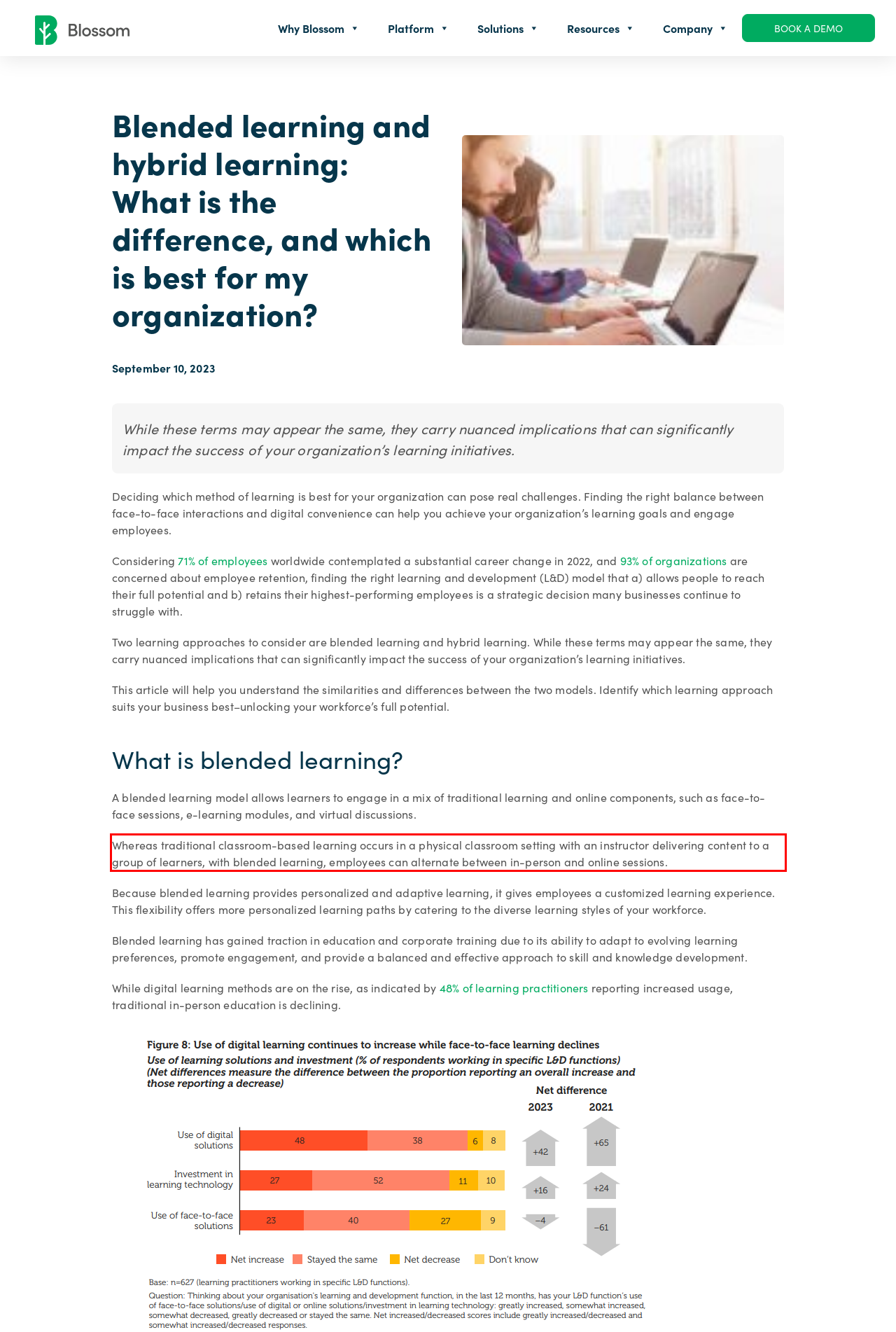You have a screenshot of a webpage with a UI element highlighted by a red bounding box. Use OCR to obtain the text within this highlighted area.

Whereas traditional classroom-based learning occurs in a physical classroom setting with an instructor delivering content to a group of learners, with blended learning, employees can alternate between in-person and online sessions.